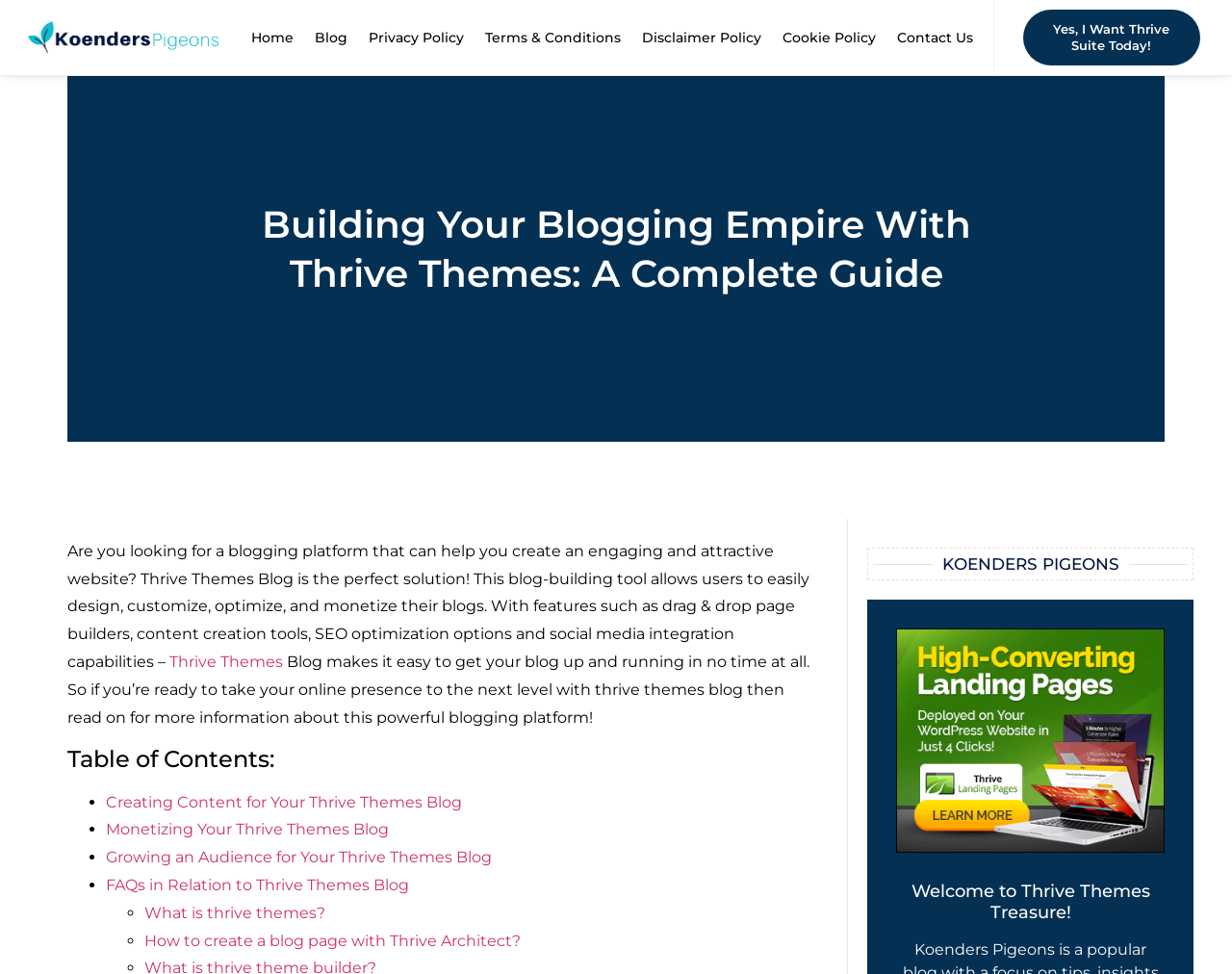Analyze the image and give a detailed response to the question:
What is the purpose of Thrive Themes Blog?

Based on the webpage content, Thrive Themes Blog is a blogging platform that allows users to easily design, customize, optimize, and monetize their blogs. It provides features such as drag & drop page builders, content creation tools, SEO optimization options, and social media integration capabilities.